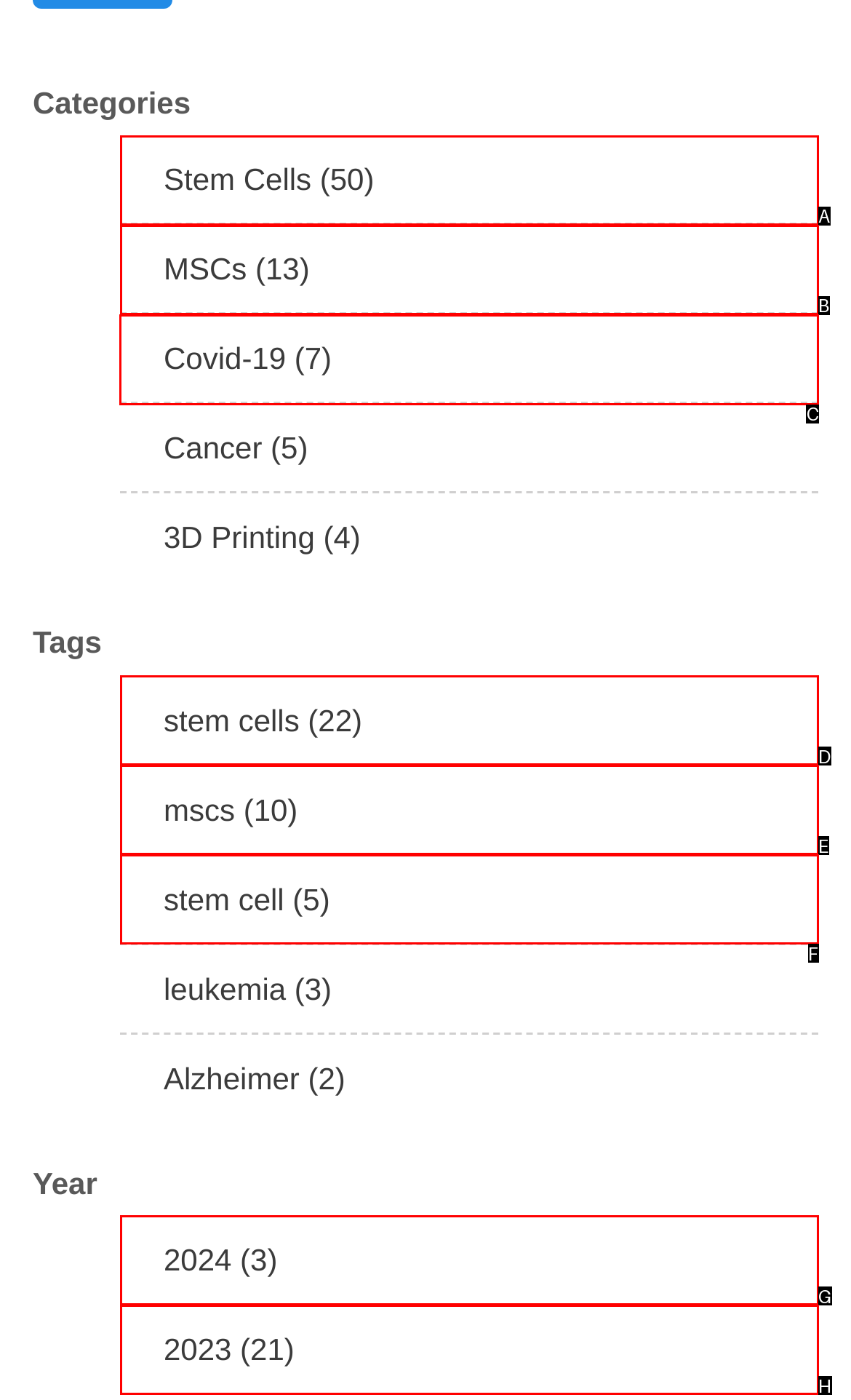Which lettered option should I select to achieve the task: Read about Covid-19 research according to the highlighted elements in the screenshot?

C